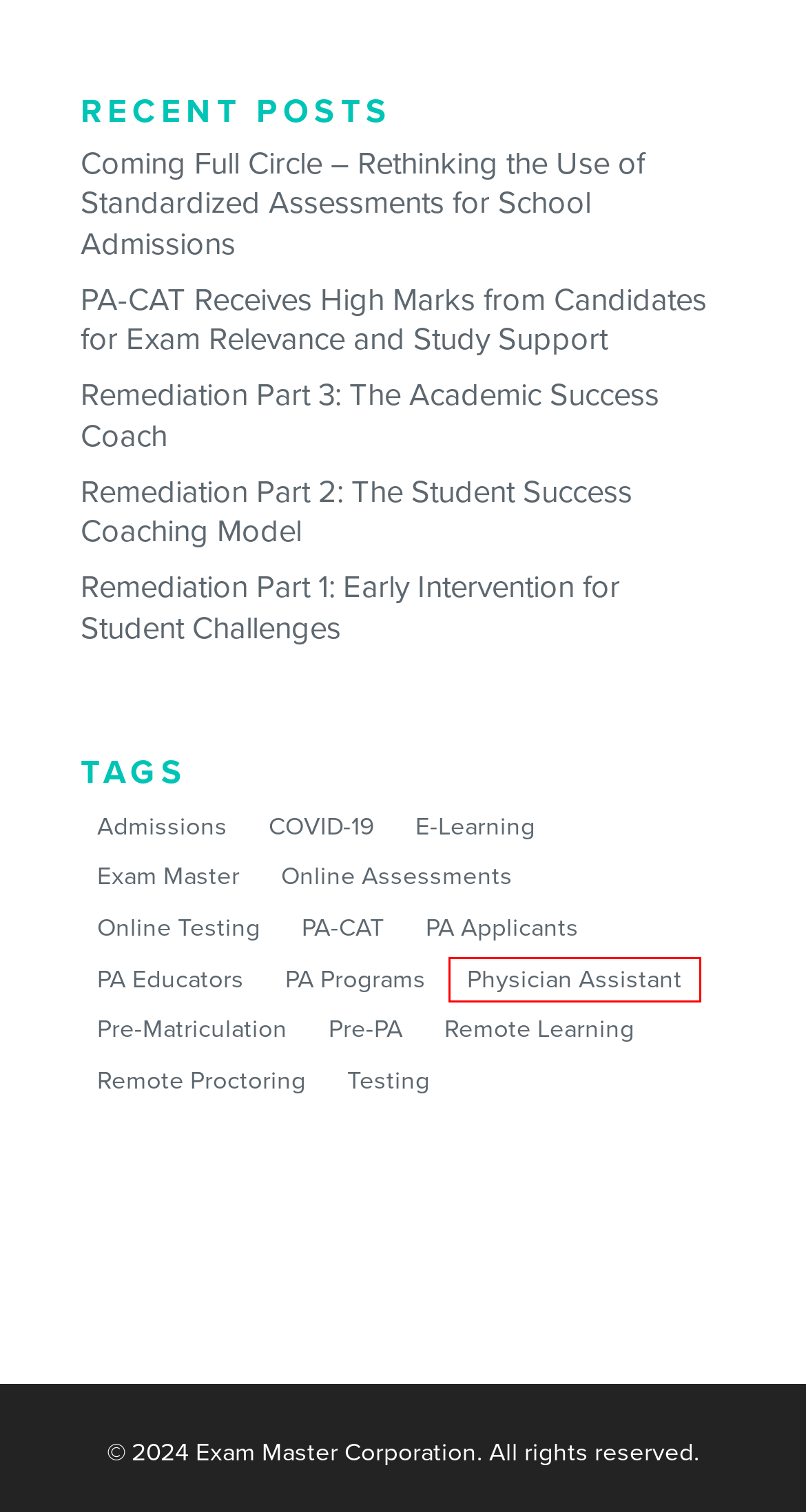Examine the screenshot of a webpage featuring a red bounding box and identify the best matching webpage description for the new page that results from clicking the element within the box. Here are the options:
A. Remediation Part 1: Early Intervention for Student Challenges - Exam Master PA-CAT
B. PA Programs Archives - Exam Master PA-CAT
C. Pre-PA Archives - Exam Master PA-CAT
D. Remediation Part 3: The Academic Success Coach - Exam Master PA-CAT
E. Remediation Part 2: The Student Success Coaching Model - Exam Master PA-CAT
F. Testing Archives - Exam Master PA-CAT
G. E-Learning Archives - Exam Master PA-CAT
H. Physician Assistant Archives - Exam Master PA-CAT

H